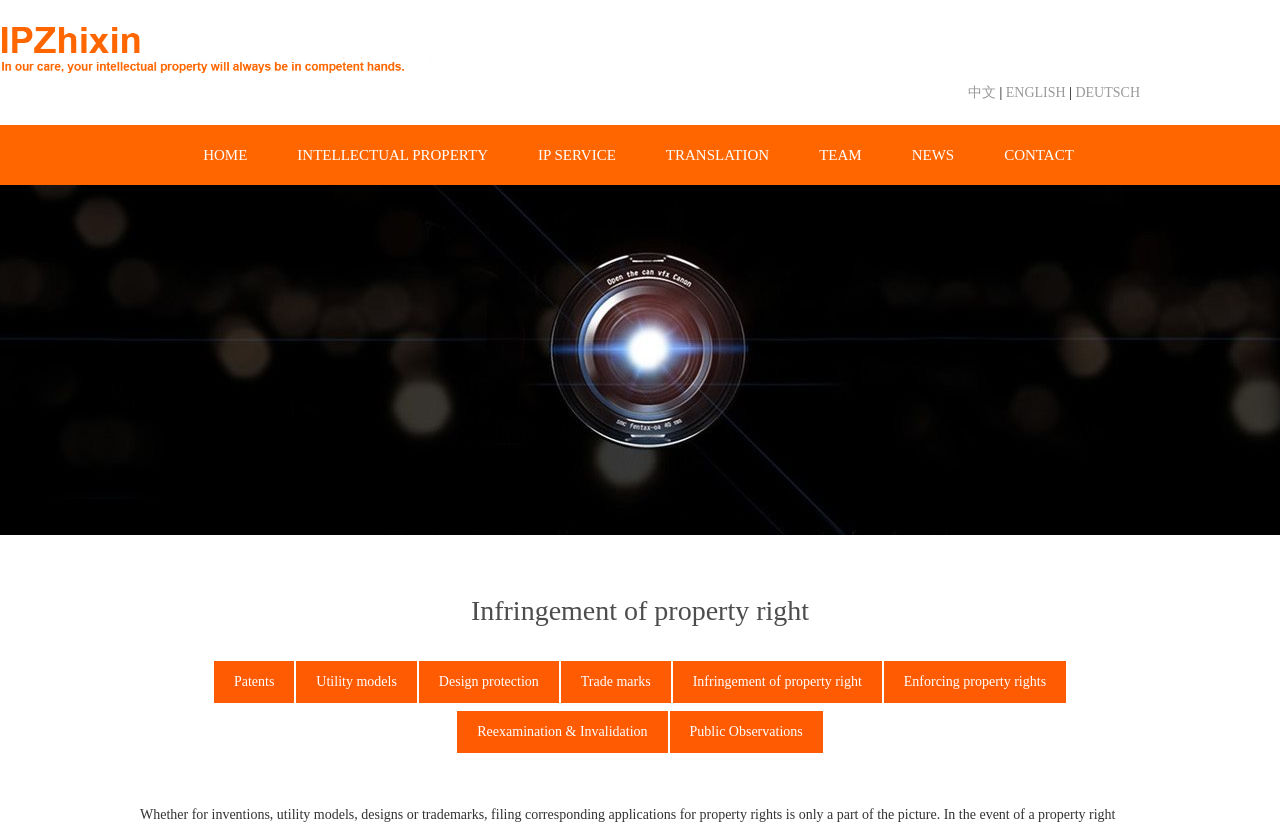Please identify the bounding box coordinates of the element's region that needs to be clicked to fulfill the following instruction: "Contact the team". The bounding box coordinates should consist of four float numbers between 0 and 1, i.e., [left, top, right, bottom].

[0.767, 0.151, 0.856, 0.224]